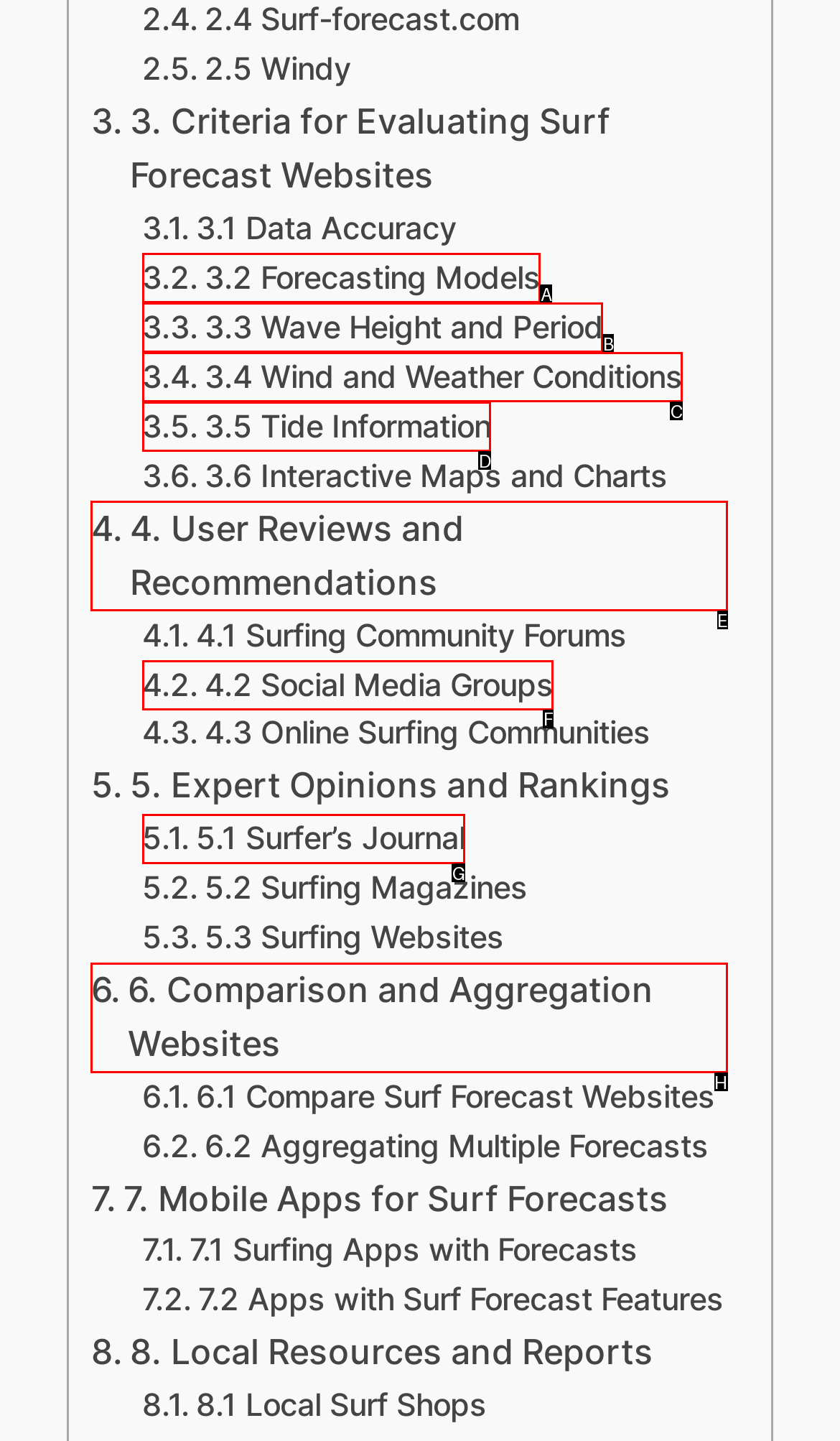Choose the UI element that best aligns with the description: 3.5 Tide Information
Respond with the letter of the chosen option directly.

D